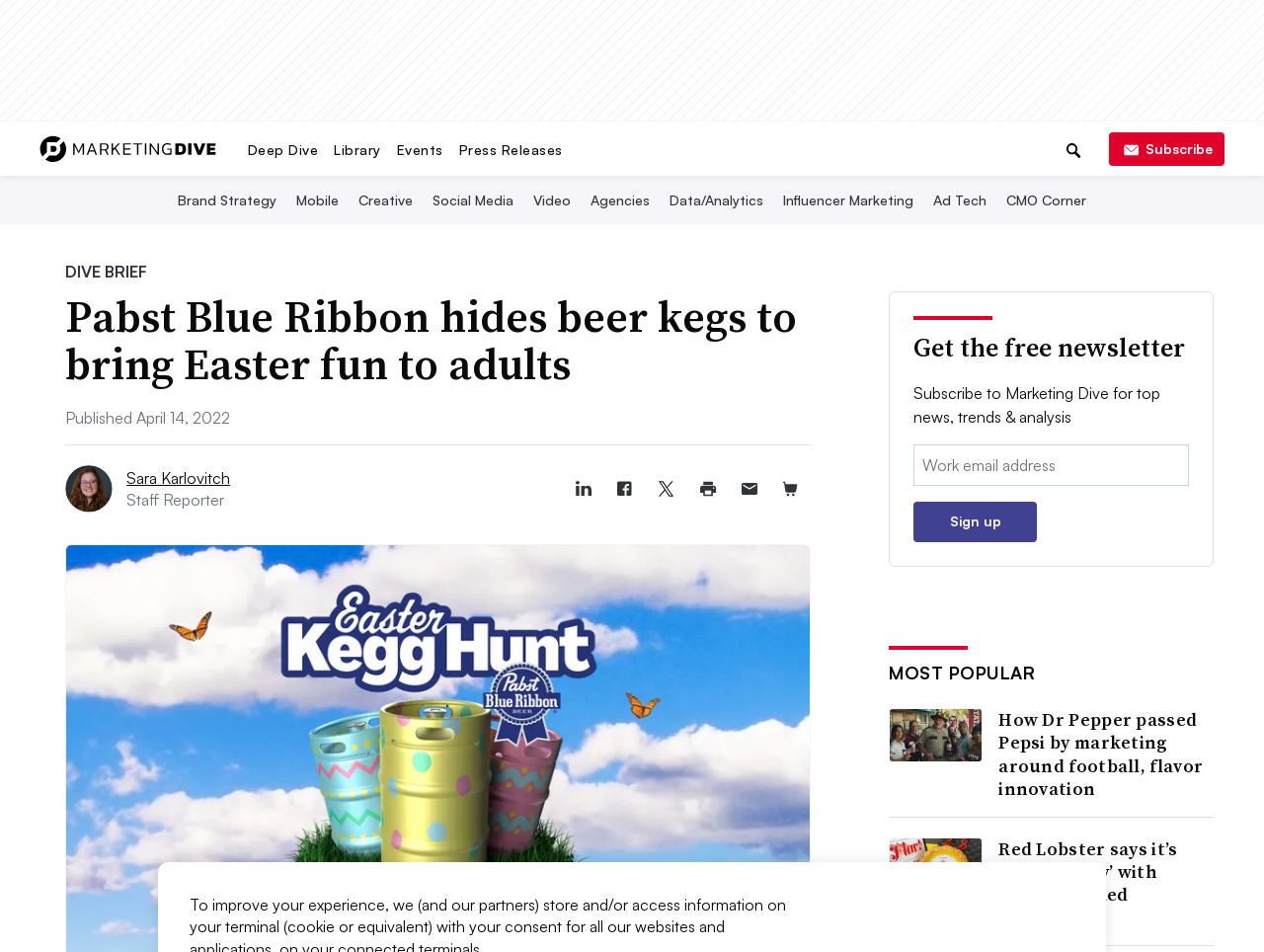Please answer the following question using a single word or phrase: 
What is the author's title of the article?

Staff Reporter